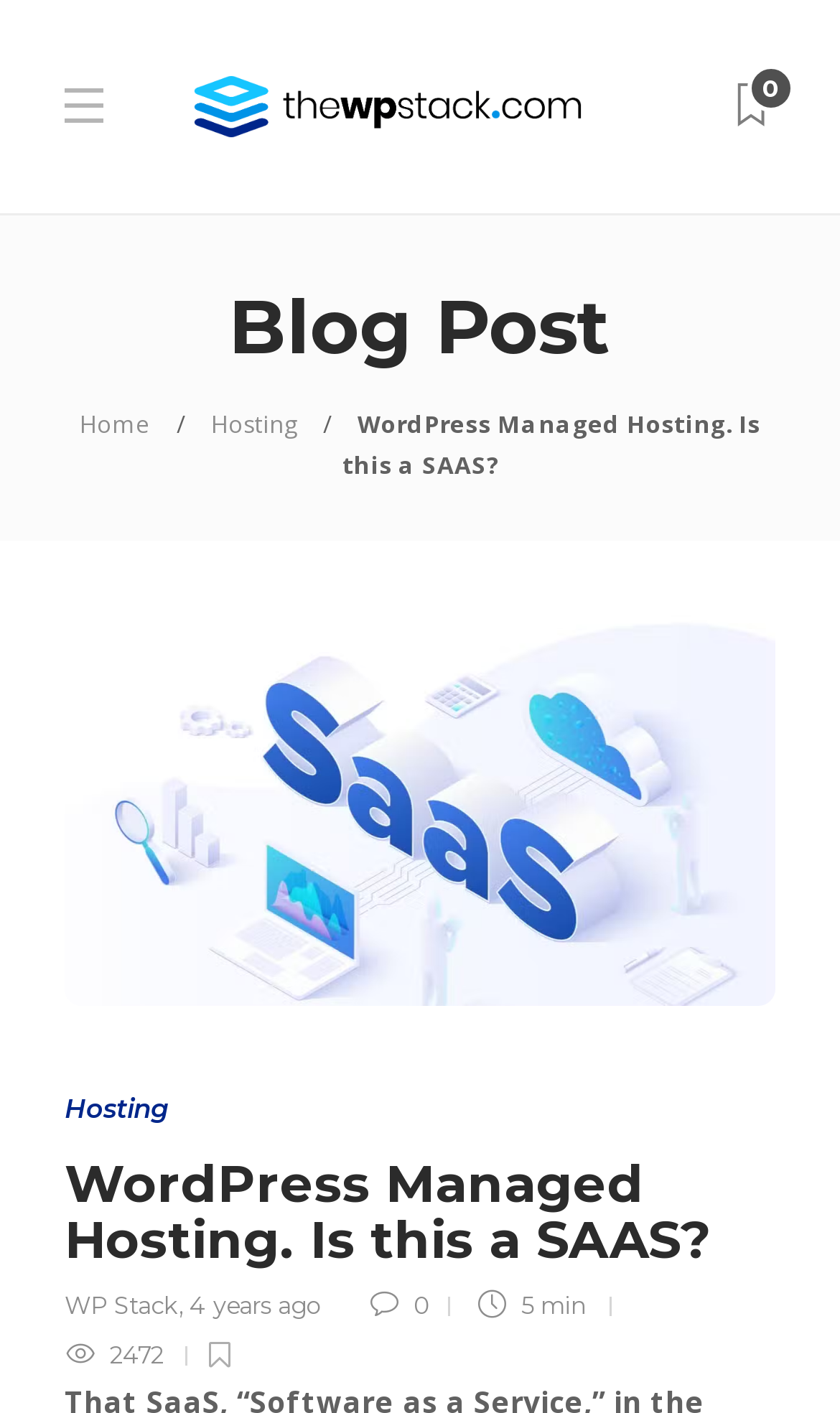Please find the bounding box coordinates (top-left x, top-left y, bottom-right x, bottom-right y) in the screenshot for the UI element described as follows: 0

[0.438, 0.911, 0.533, 0.939]